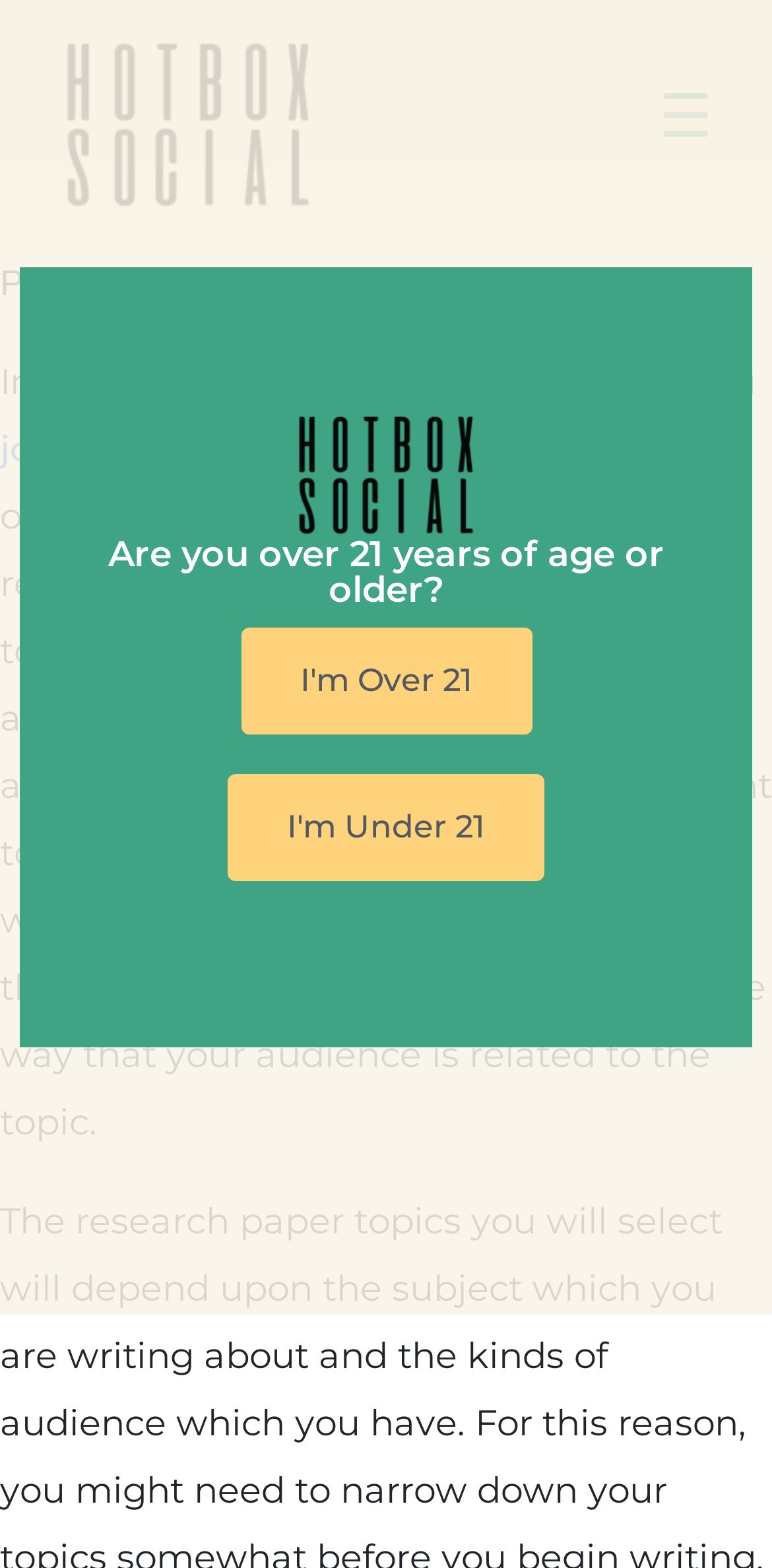Determine the bounding box coordinates in the format (top-left x, top-left y, bottom-right x, bottom-right y). Ensure all values are floating point numbers between 0 and 1. Identify the bounding box of the UI element described by: I'm Under 21

[0.295, 0.494, 0.705, 0.562]